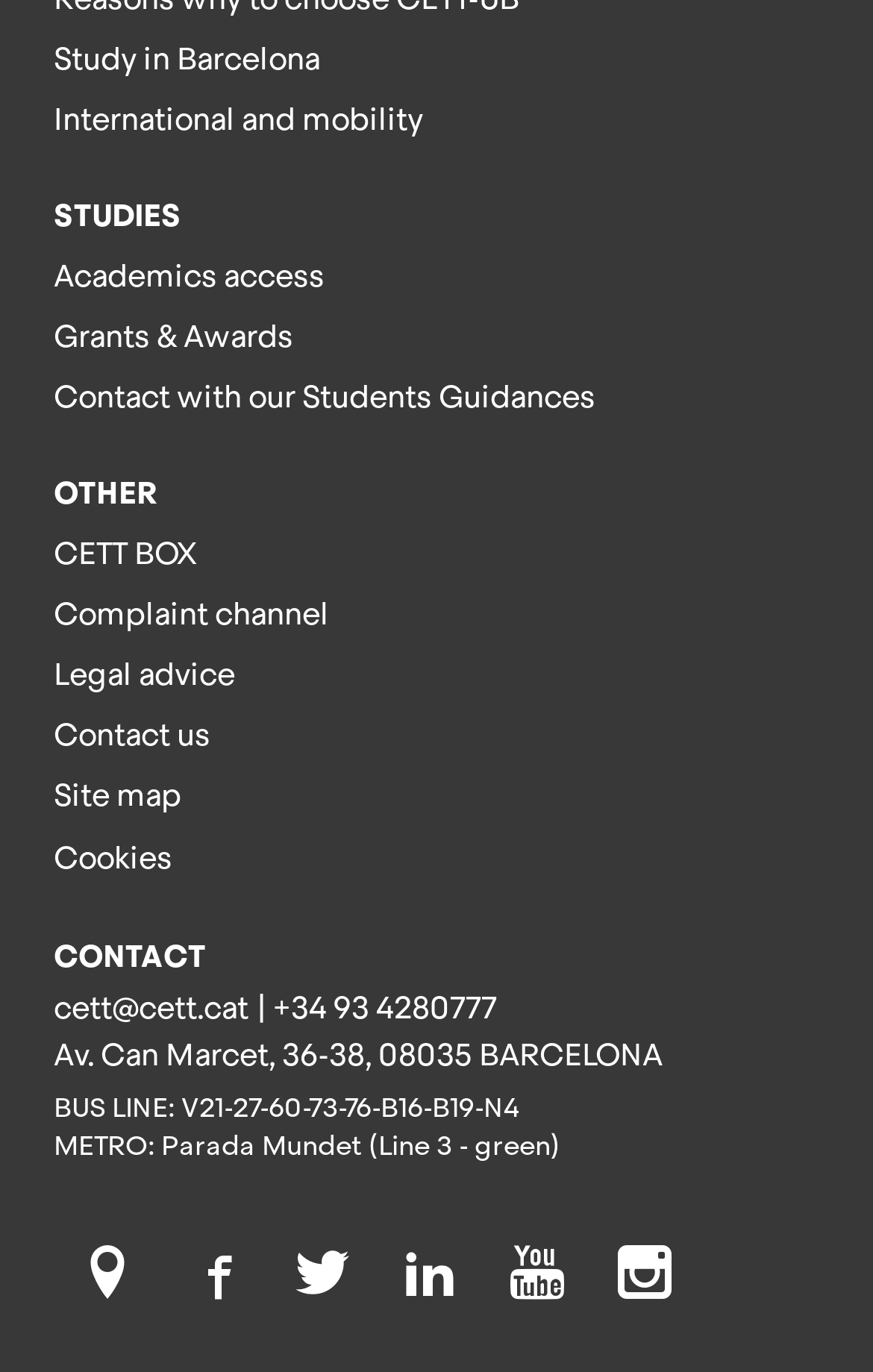Identify the bounding box coordinates necessary to click and complete the given instruction: "Go to the previous post".

None